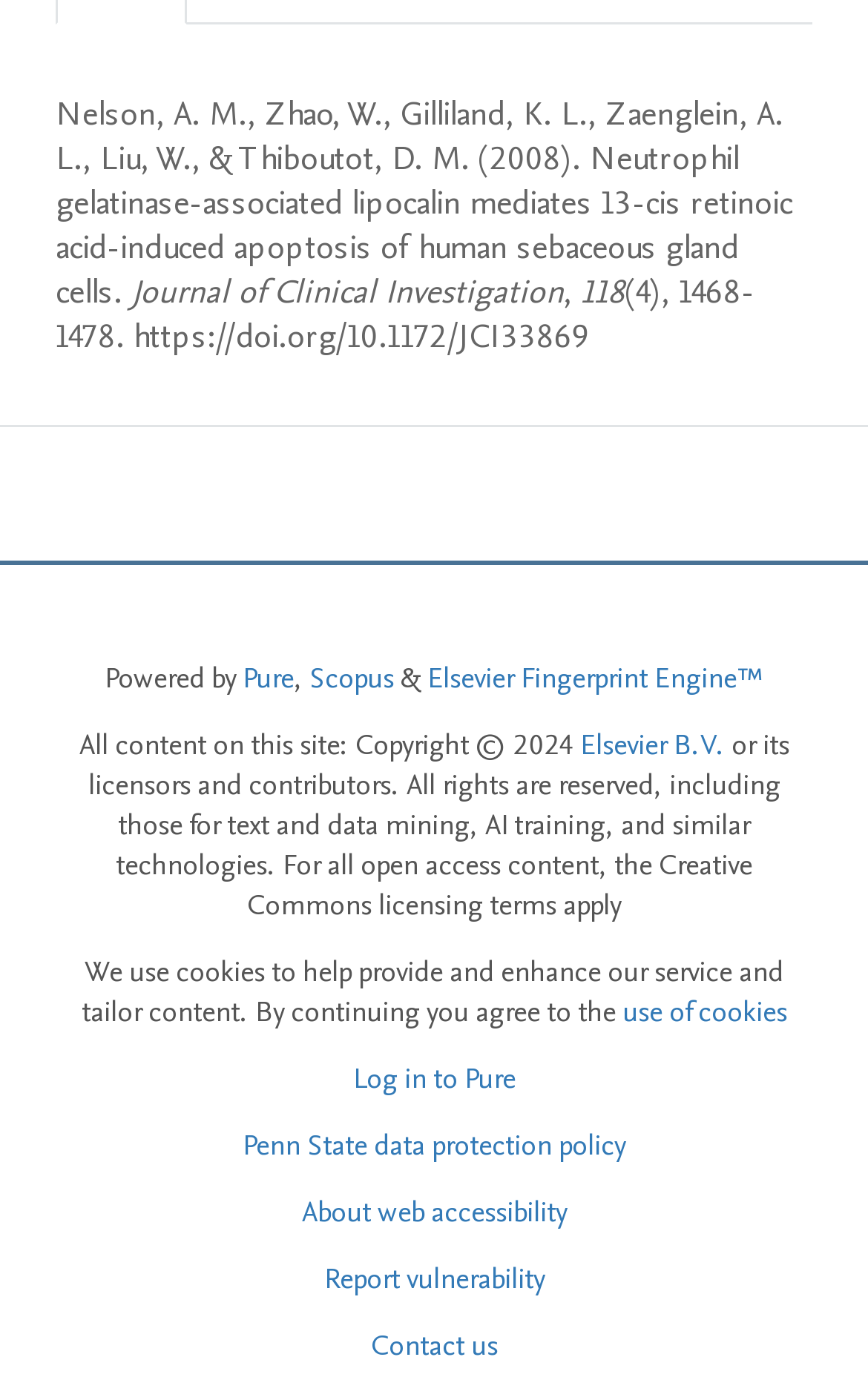Can you specify the bounding box coordinates for the region that should be clicked to fulfill this instruction: "Contact us".

[0.427, 0.947, 0.573, 0.975]